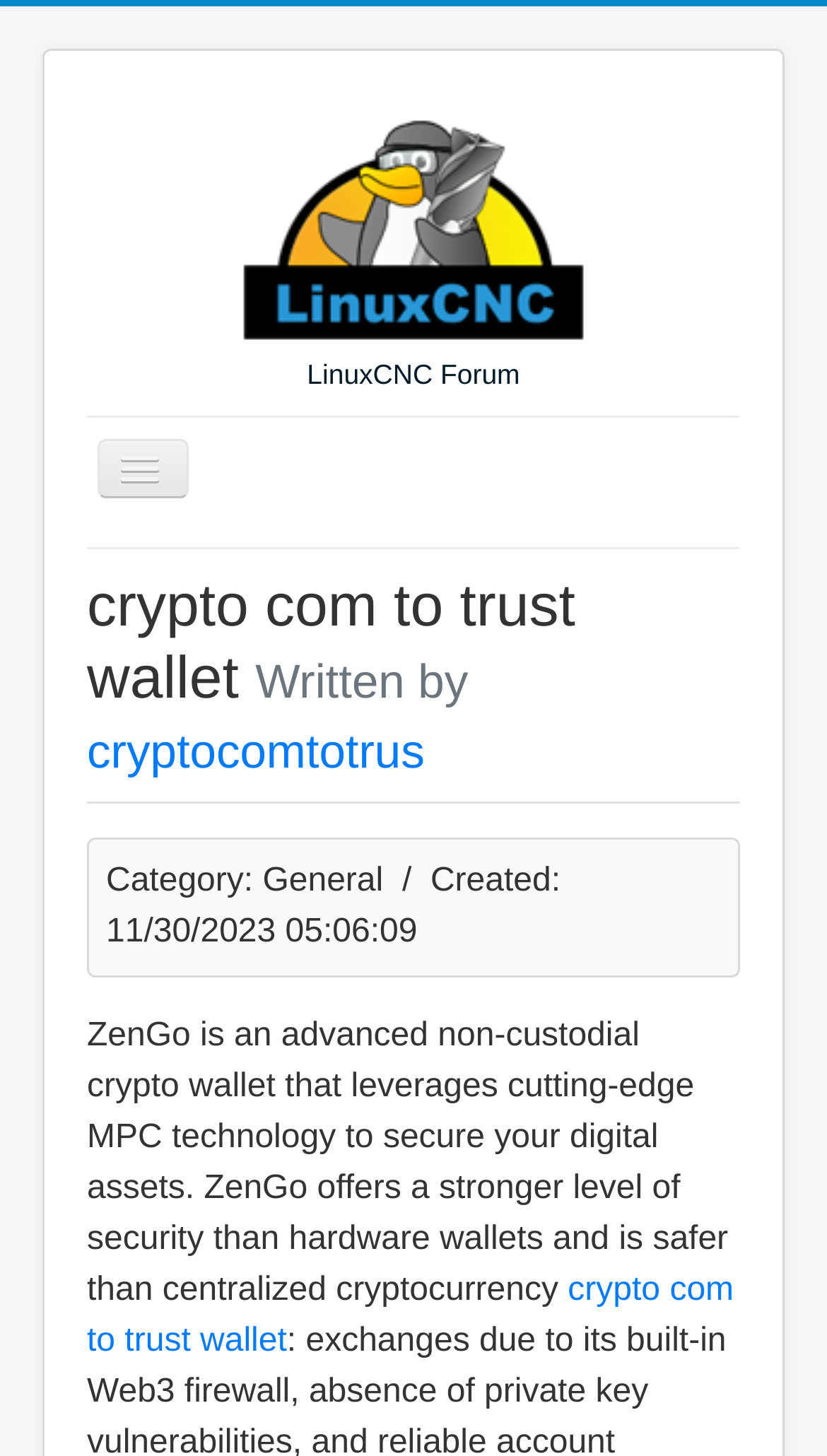Please identify the bounding box coordinates of the clickable region that I should interact with to perform the following instruction: "open menu". The coordinates should be expressed as four float numbers between 0 and 1, i.e., [left, top, right, bottom].

None